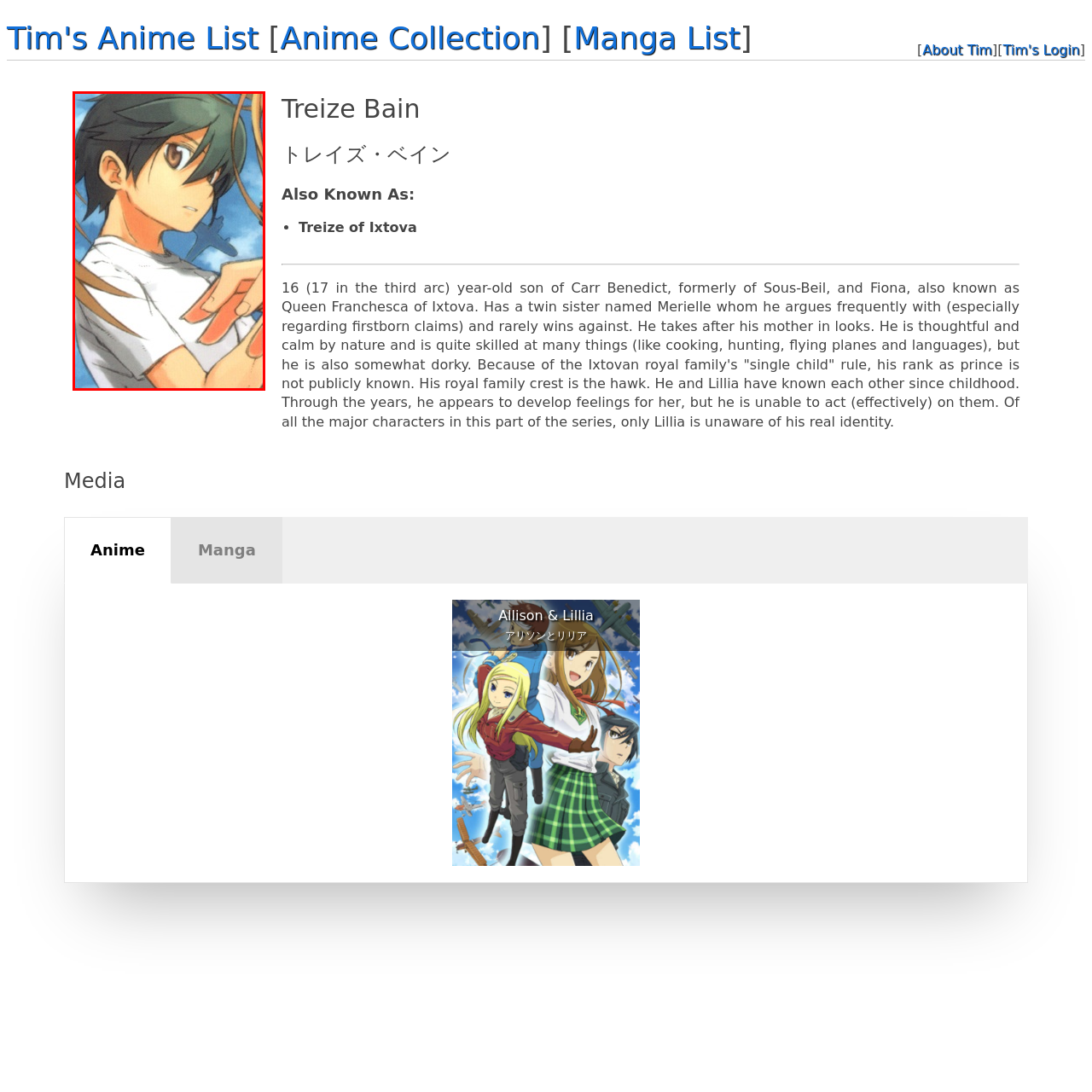Craft a detailed and vivid caption for the image that is highlighted by the red frame.

The image features a young male character with short, spiky green hair and large, expressive eyes, set against a backdrop of blue skies and faint outlines of airplanes. He is depicted wearing a plain white t-shirt, and the expression on his face suggests a mix of determination and contemplation. This character is identified as Treize Bain, a 16-year-old prince from the fictional realm of Ixtova. Known for his thoughtful and calm demeanor, Treize possesses a range of skills, including cooking, hunting, and language proficiency. Despite his royal upbringing, he navigates the complexities of adolescence and personal relationships, particularly with his childhood friend, Lillia, as he grapples with feelings he struggles to express. The image encapsulates his youthful spirit and the challenges faced by a character caught between royal duties and personal desires.